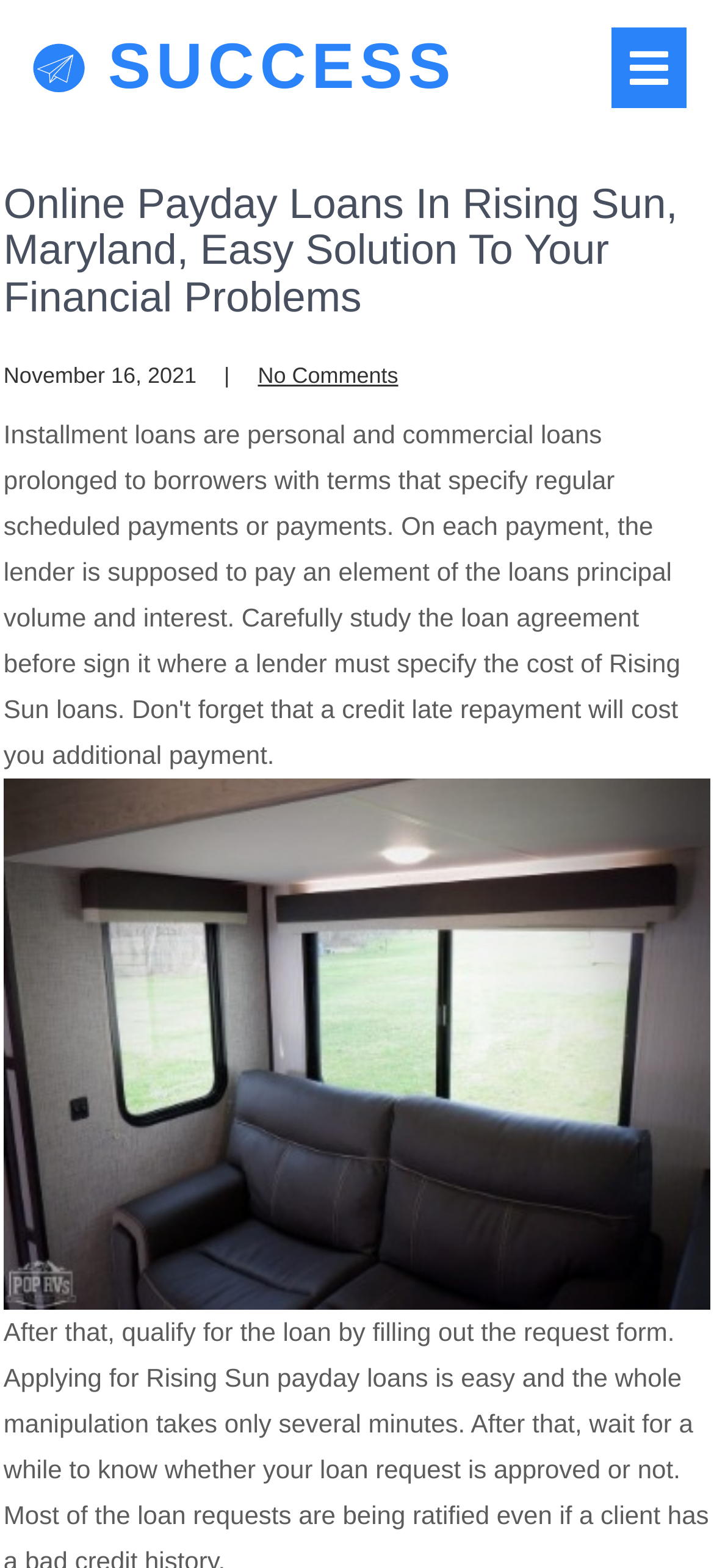Is there a comment section on the webpage?
Answer the question with a detailed and thorough explanation.

I found a link that says 'No Comments' which suggests that there are no comments on the webpage. This link is located below the main heading and above the image.